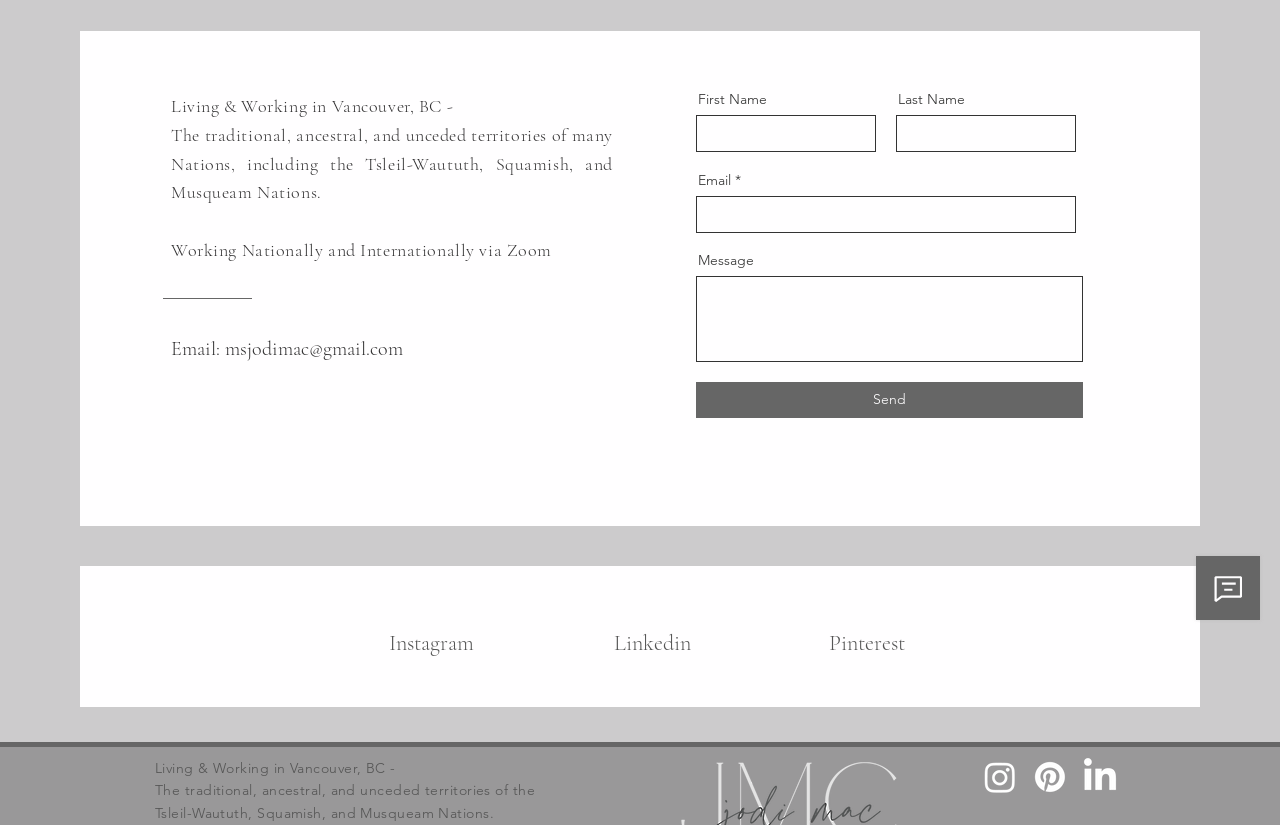Given the element description, predict the bounding box coordinates in the format (top-left x, top-left y, bottom-right x, bottom-right y). Make sure all values are between 0 and 1. Here is the element description: parent_node: Message

[0.544, 0.335, 0.846, 0.439]